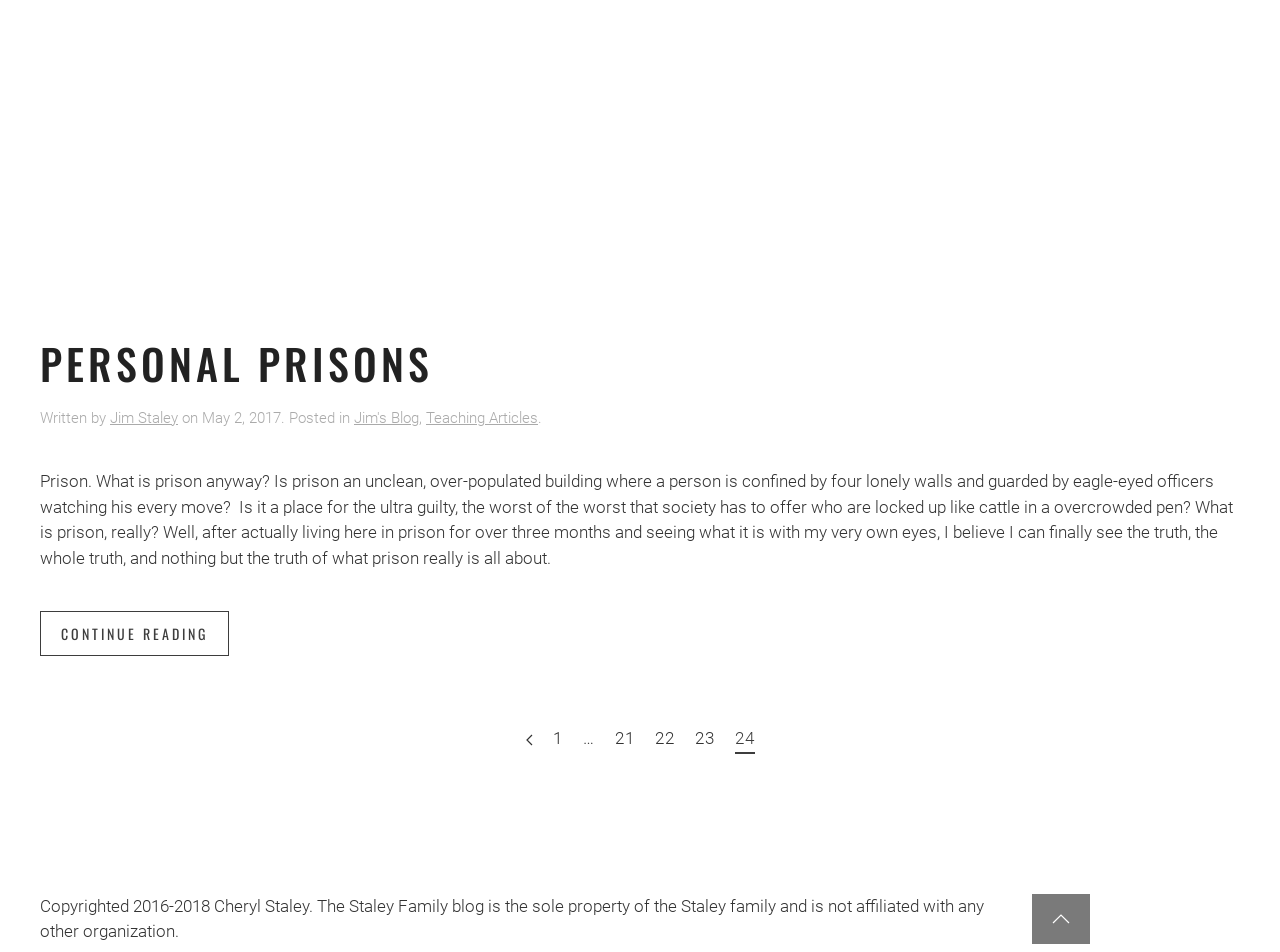Identify the bounding box coordinates of the region that should be clicked to execute the following instruction: "Read the Privacy Policy".

None